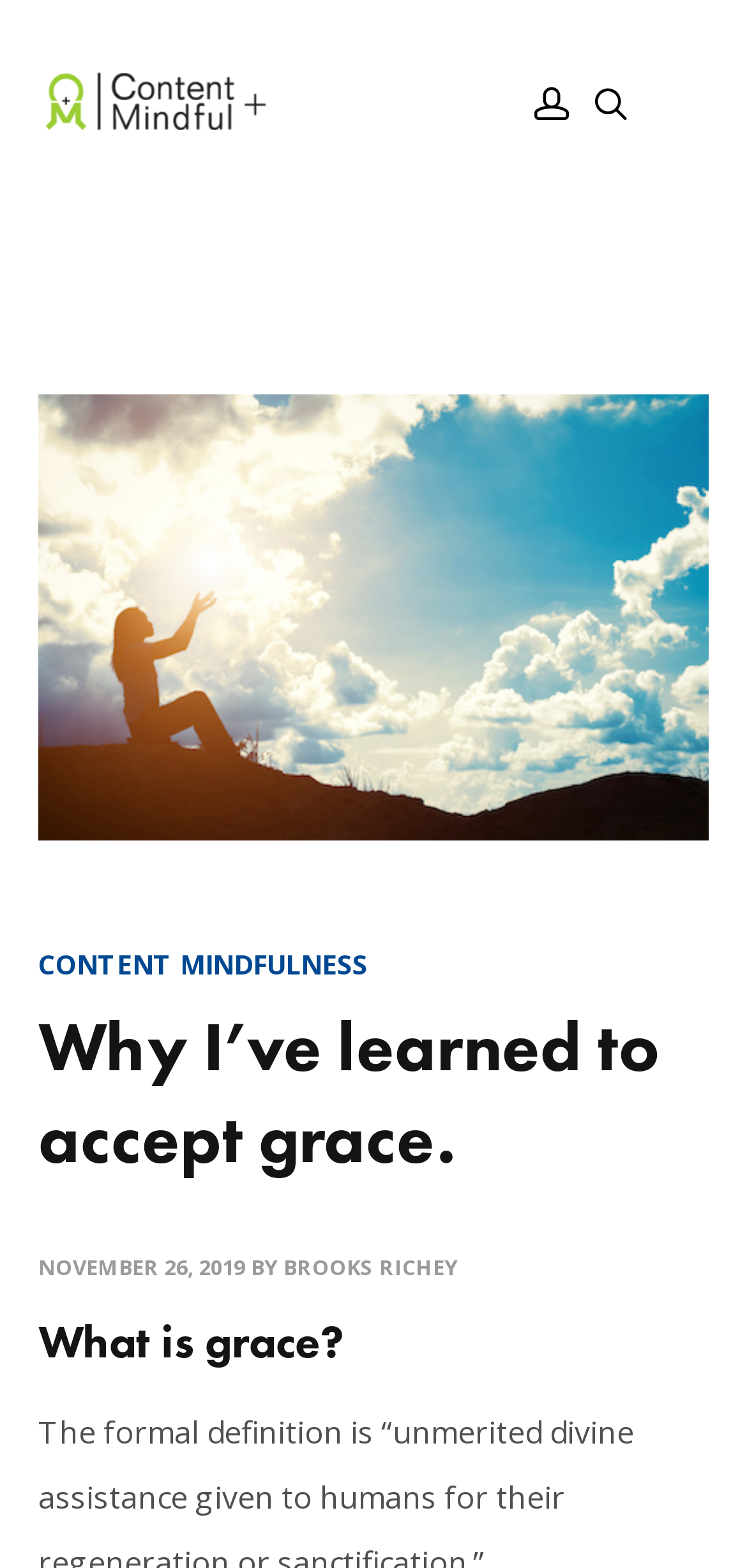Determine which piece of text is the heading of the webpage and provide it.

Why I’ve learned to accept grace.